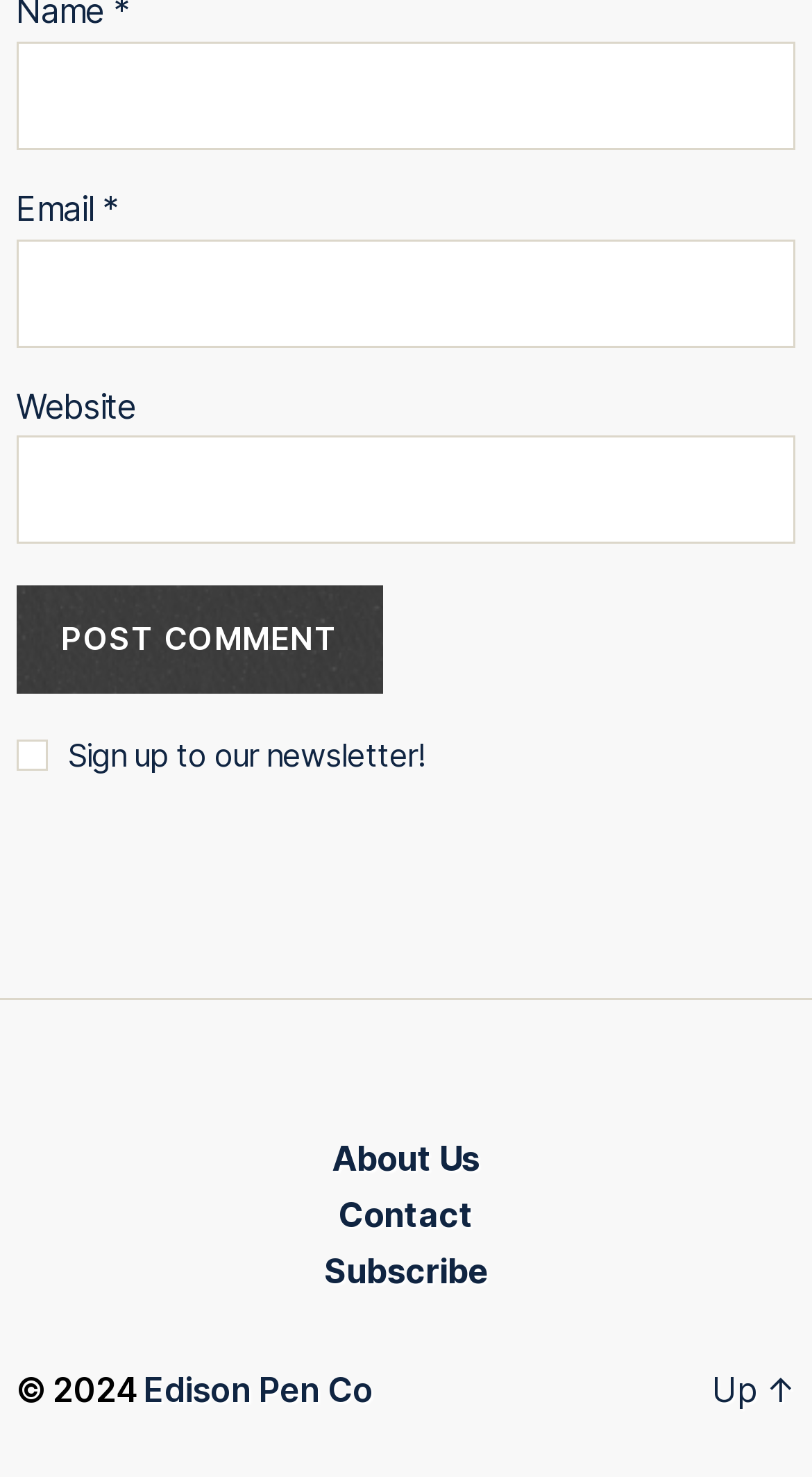Give a one-word or phrase response to the following question: How many textboxes are on the page?

3